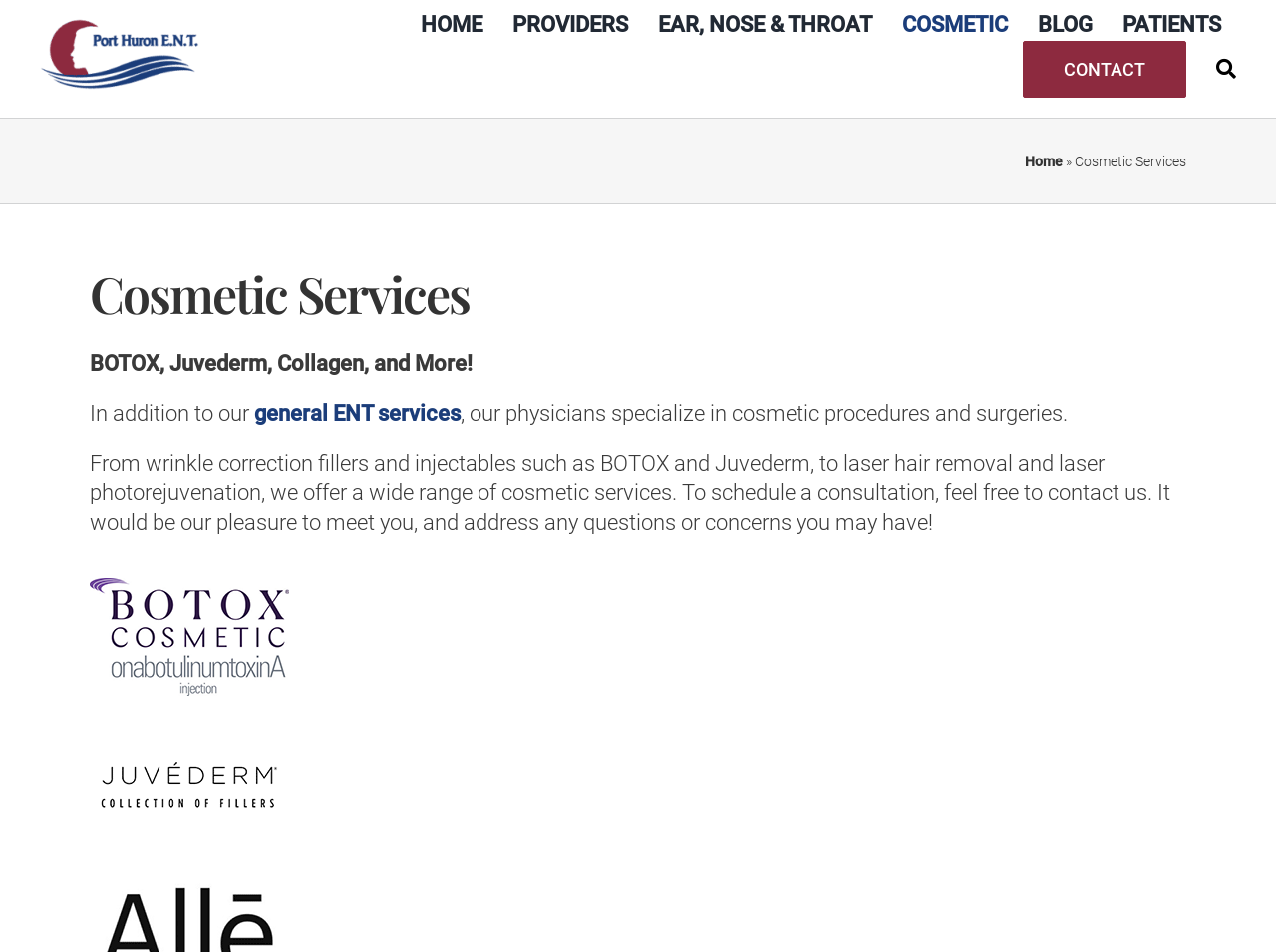With reference to the image, please provide a detailed answer to the following question: What is the purpose of the 'CONTACT' link?

The 'CONTACT' link is located in the navigation menu at the top of the webpage. Its purpose is to allow users to contact the clinic, likely to schedule a consultation or ask questions.